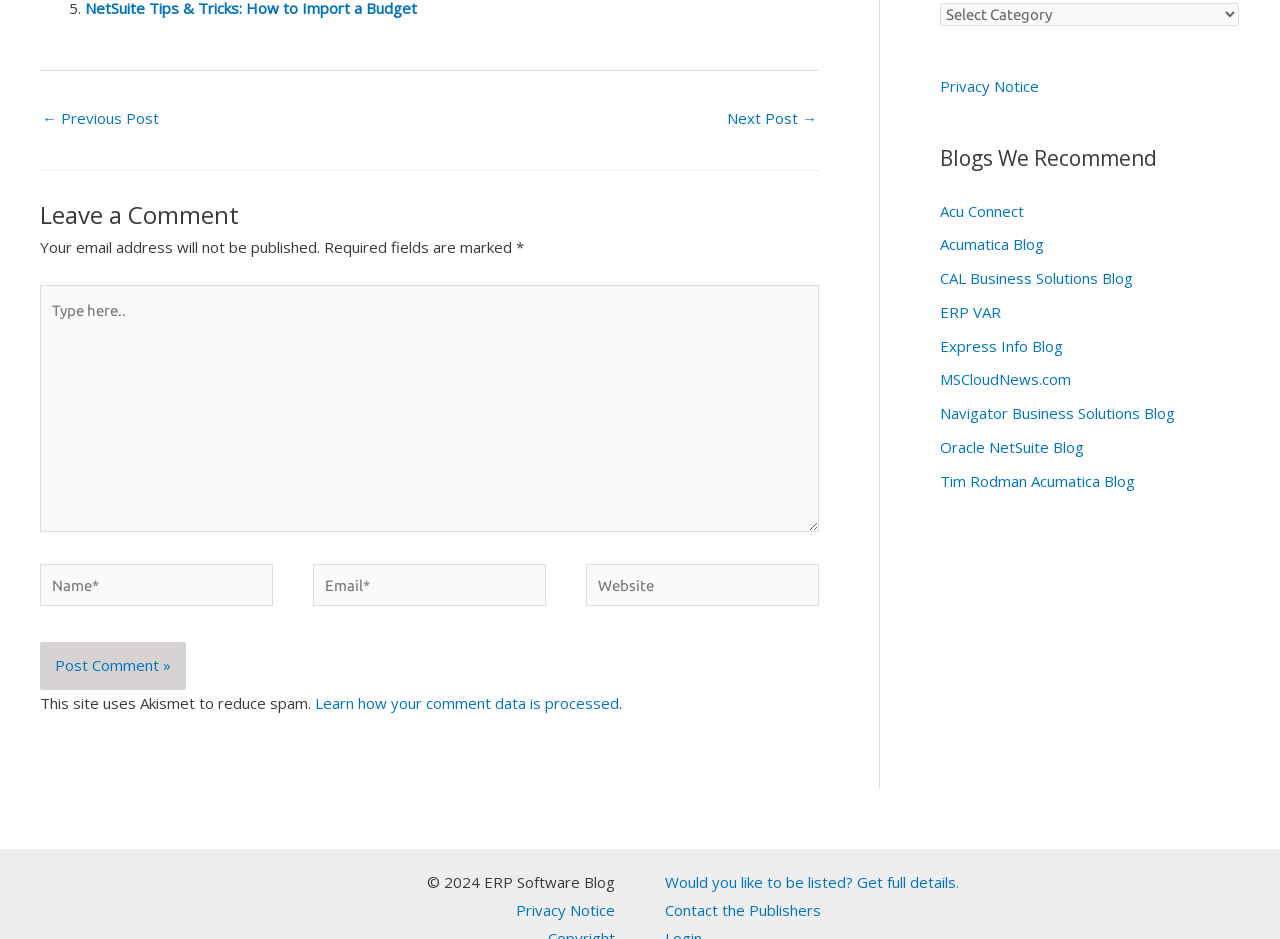Please predict the bounding box coordinates of the element's region where a click is necessary to complete the following instruction: "Post a comment". The coordinates should be represented by four float numbers between 0 and 1, i.e., [left, top, right, bottom].

[0.031, 0.684, 0.145, 0.735]